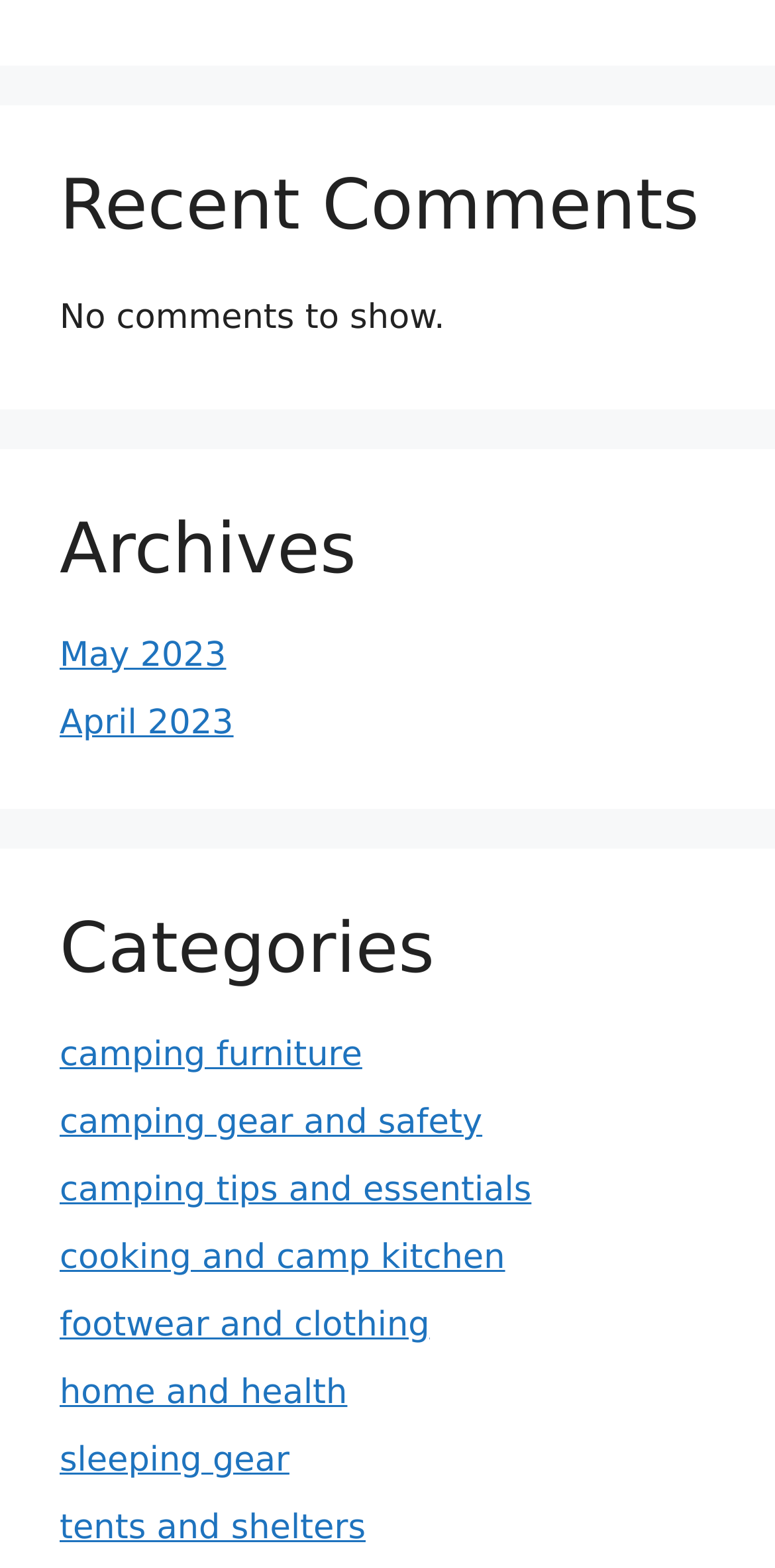Calculate the bounding box coordinates of the UI element given the description: "camping tips and essentials".

[0.077, 0.747, 0.686, 0.772]